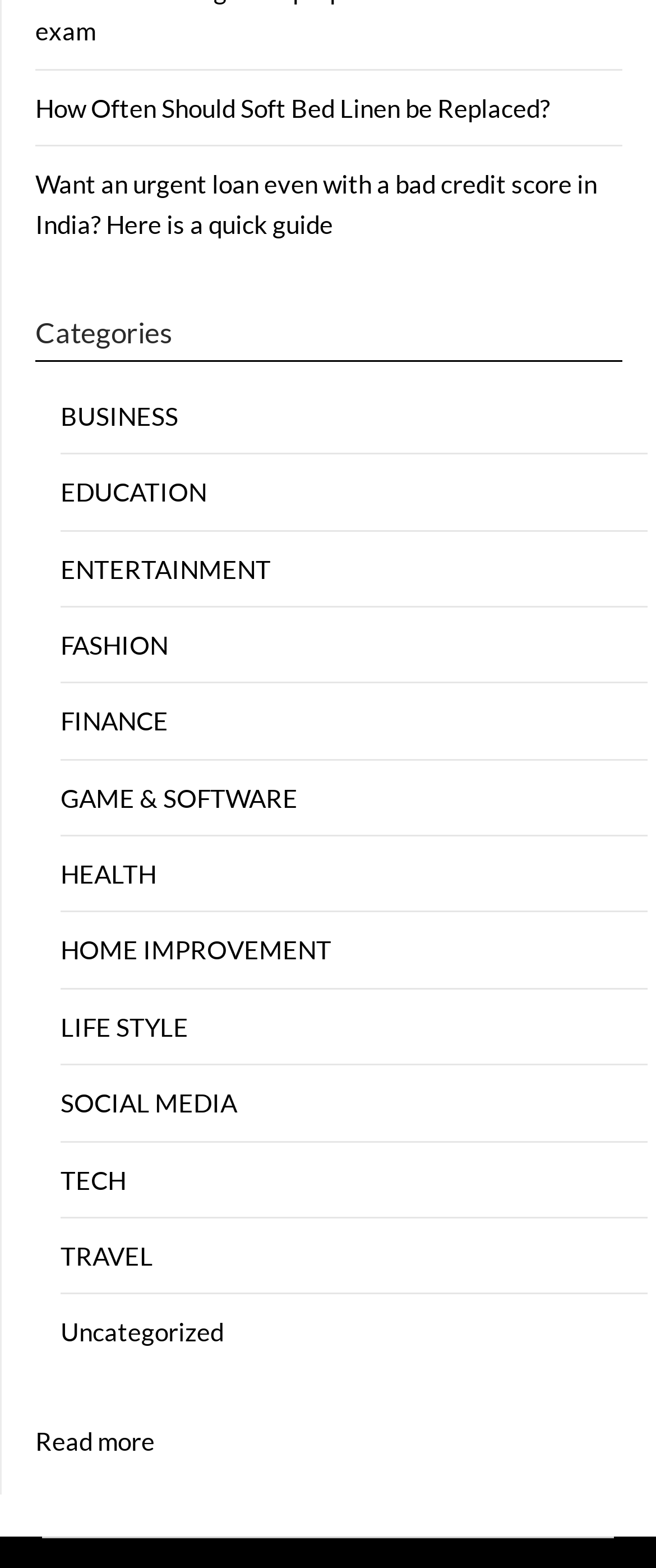Determine the coordinates of the bounding box that should be clicked to complete the instruction: "Learn about 'How Often Should Soft Bed Linen be Replaced?'". The coordinates should be represented by four float numbers between 0 and 1: [left, top, right, bottom].

[0.054, 0.059, 0.838, 0.078]